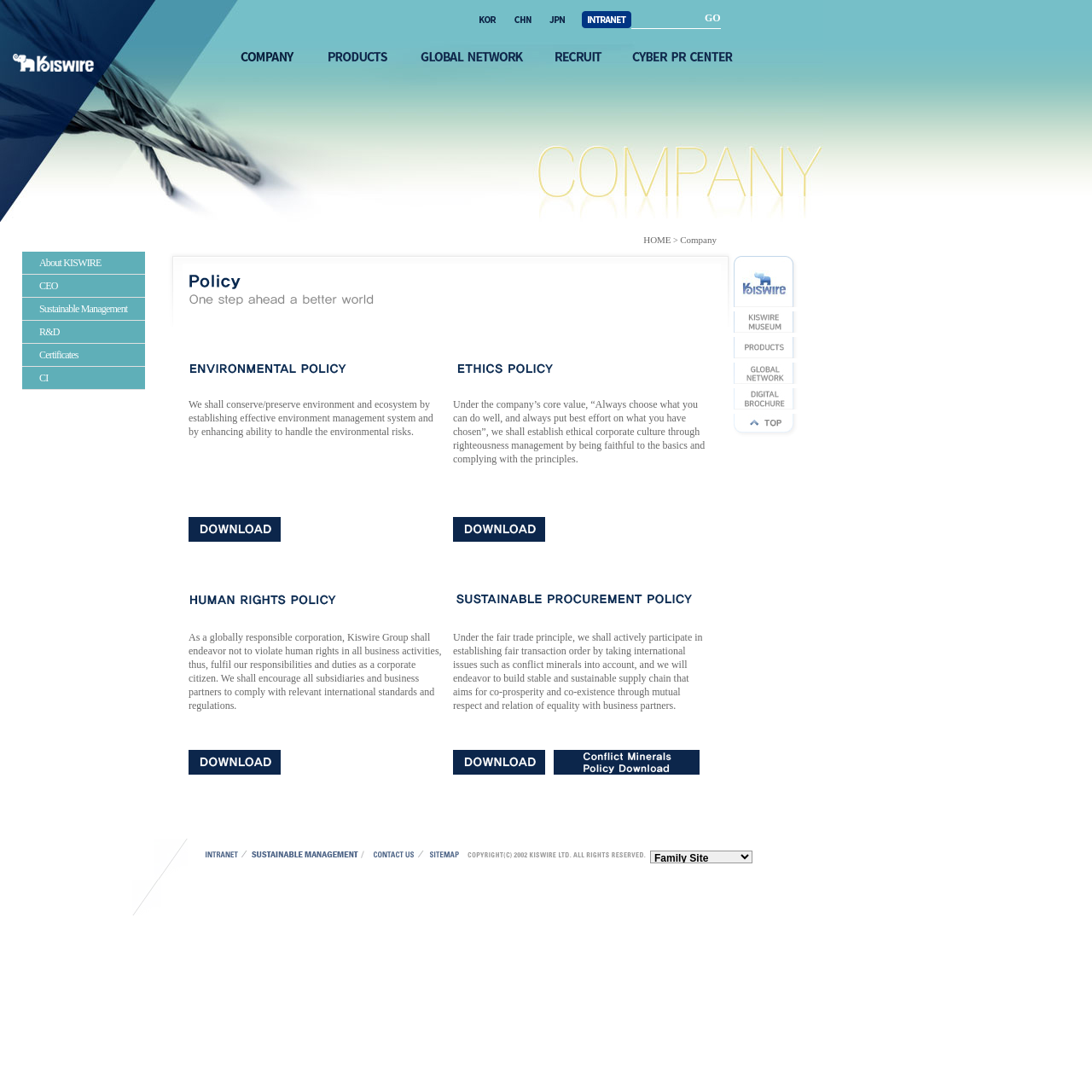Can you find the bounding box coordinates for the element to click on to achieve the instruction: "Click the 'HOME' link"?

[0.589, 0.215, 0.615, 0.224]